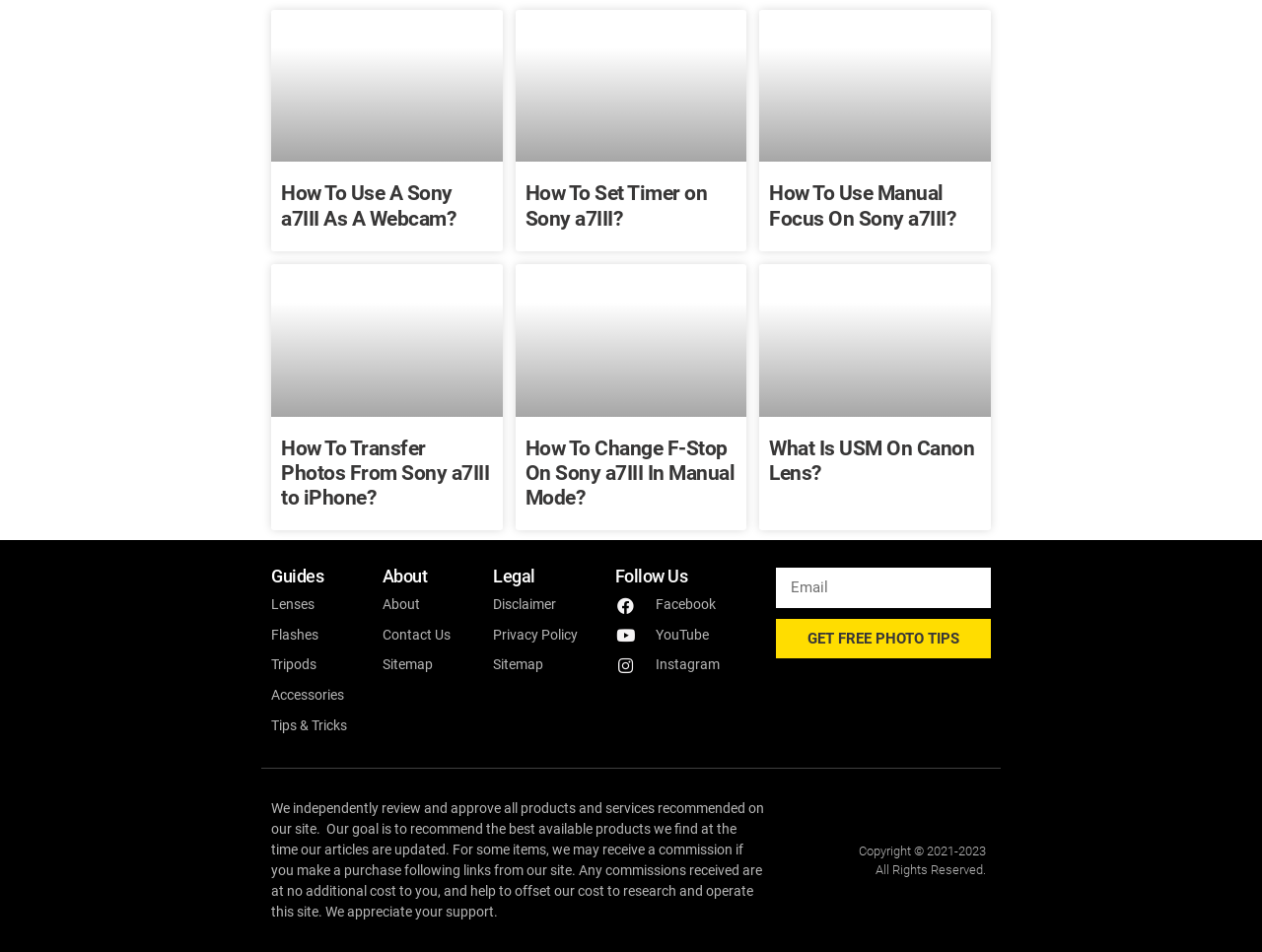Specify the bounding box coordinates of the element's region that should be clicked to achieve the following instruction: "Click on 'Lenses'". The bounding box coordinates consist of four float numbers between 0 and 1, in the format [left, top, right, bottom].

[0.215, 0.622, 0.287, 0.649]